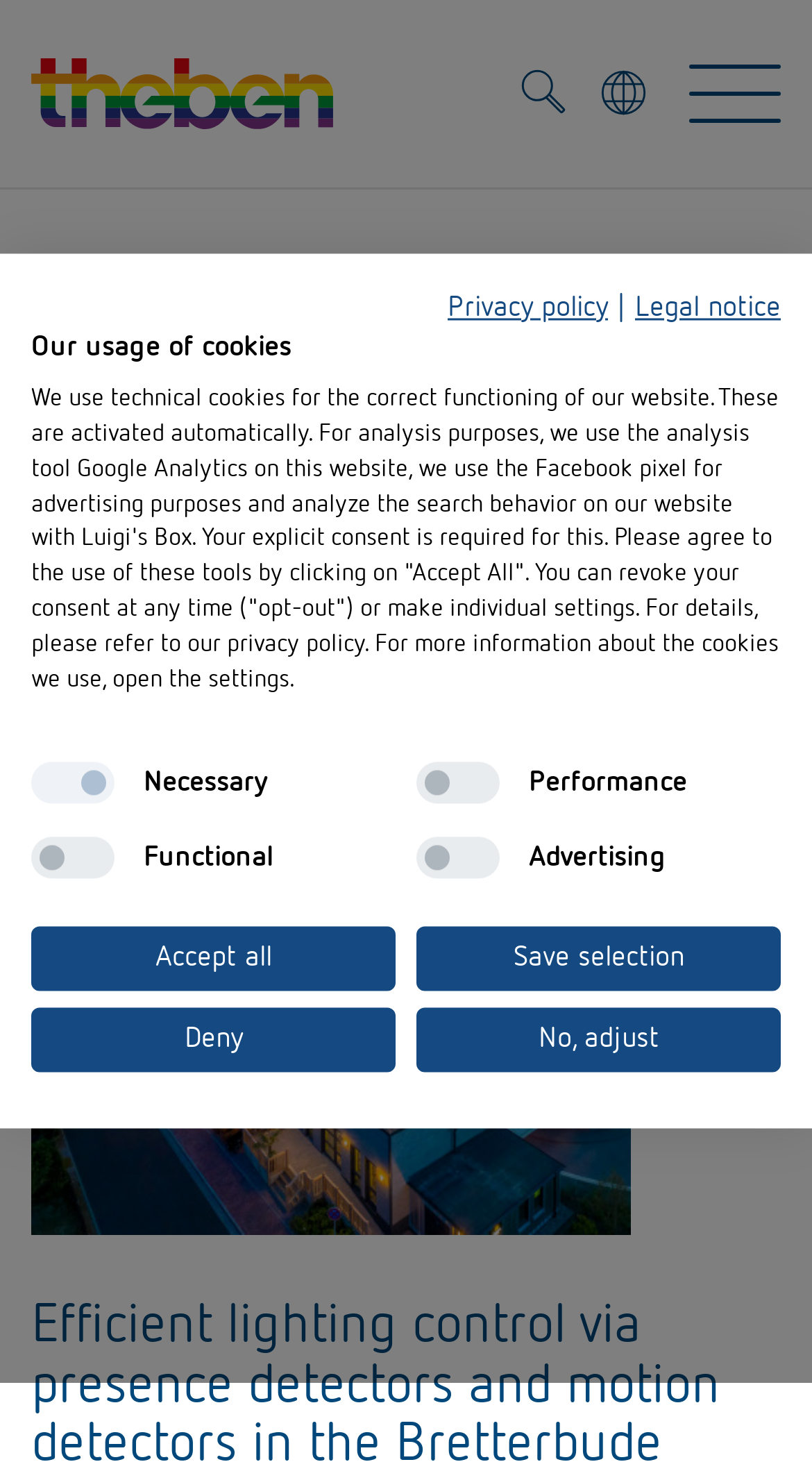From the webpage screenshot, predict the bounding box of the UI element that matches this description: "parent_node: Time and light control".

[0.09, 0.679, 0.141, 0.708]